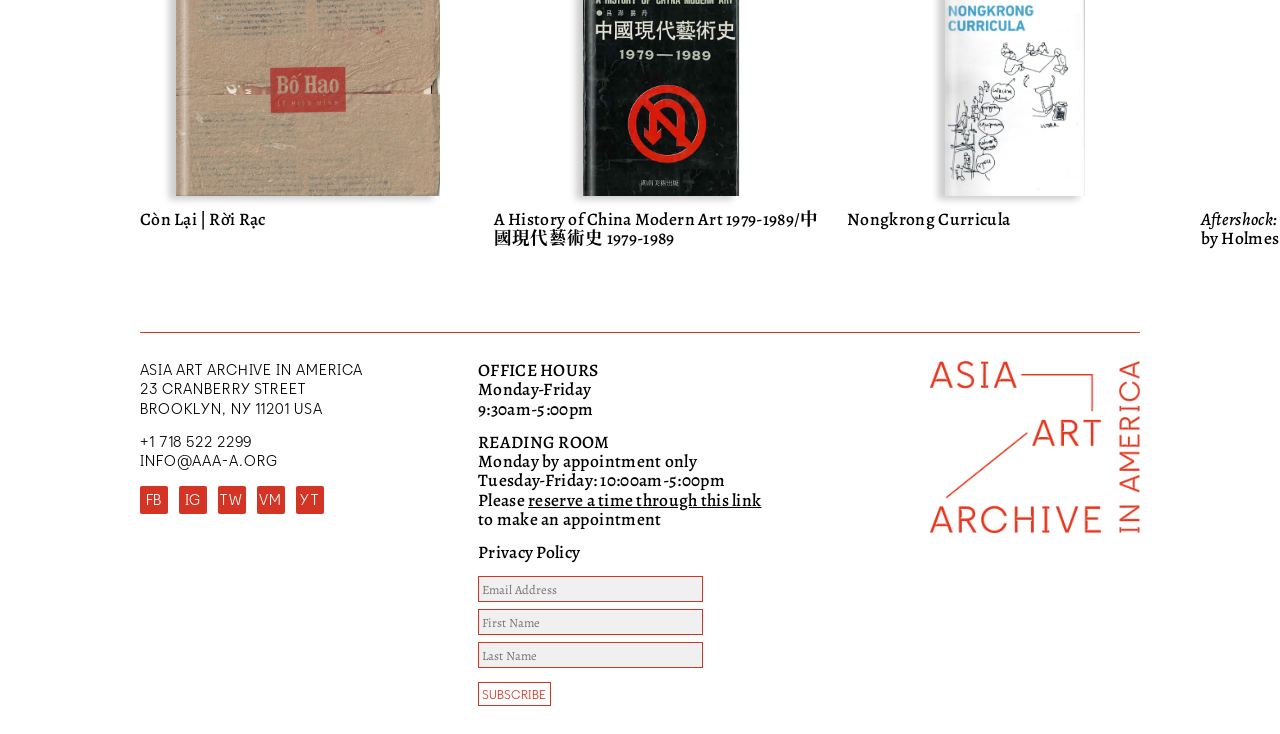Identify the bounding box coordinates for the element that needs to be clicked to fulfill this instruction: "Click the FB link". Provide the coordinates in the format of four float numbers between 0 and 1: [left, top, right, bottom].

[0.109, 0.662, 0.131, 0.7]